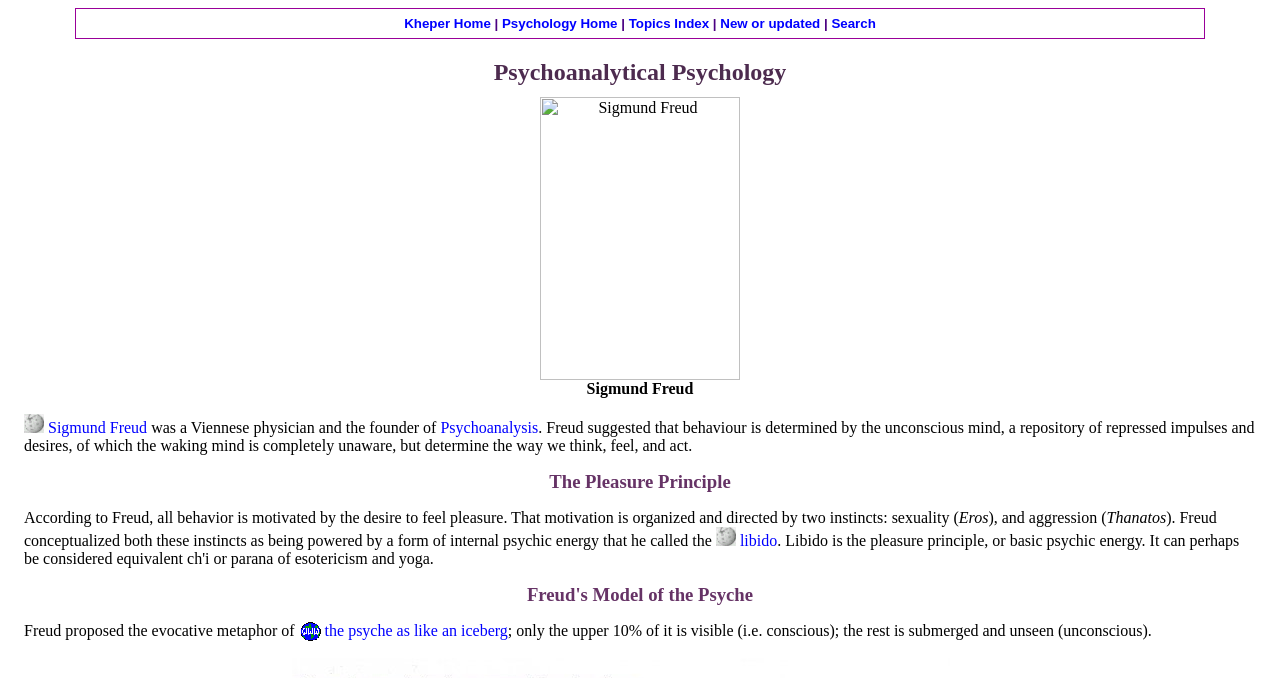Identify the bounding box coordinates of the clickable section necessary to follow the following instruction: "read about Psychoanalysis". The coordinates should be presented as four float numbers from 0 to 1, i.e., [left, top, right, bottom].

[0.344, 0.618, 0.42, 0.643]